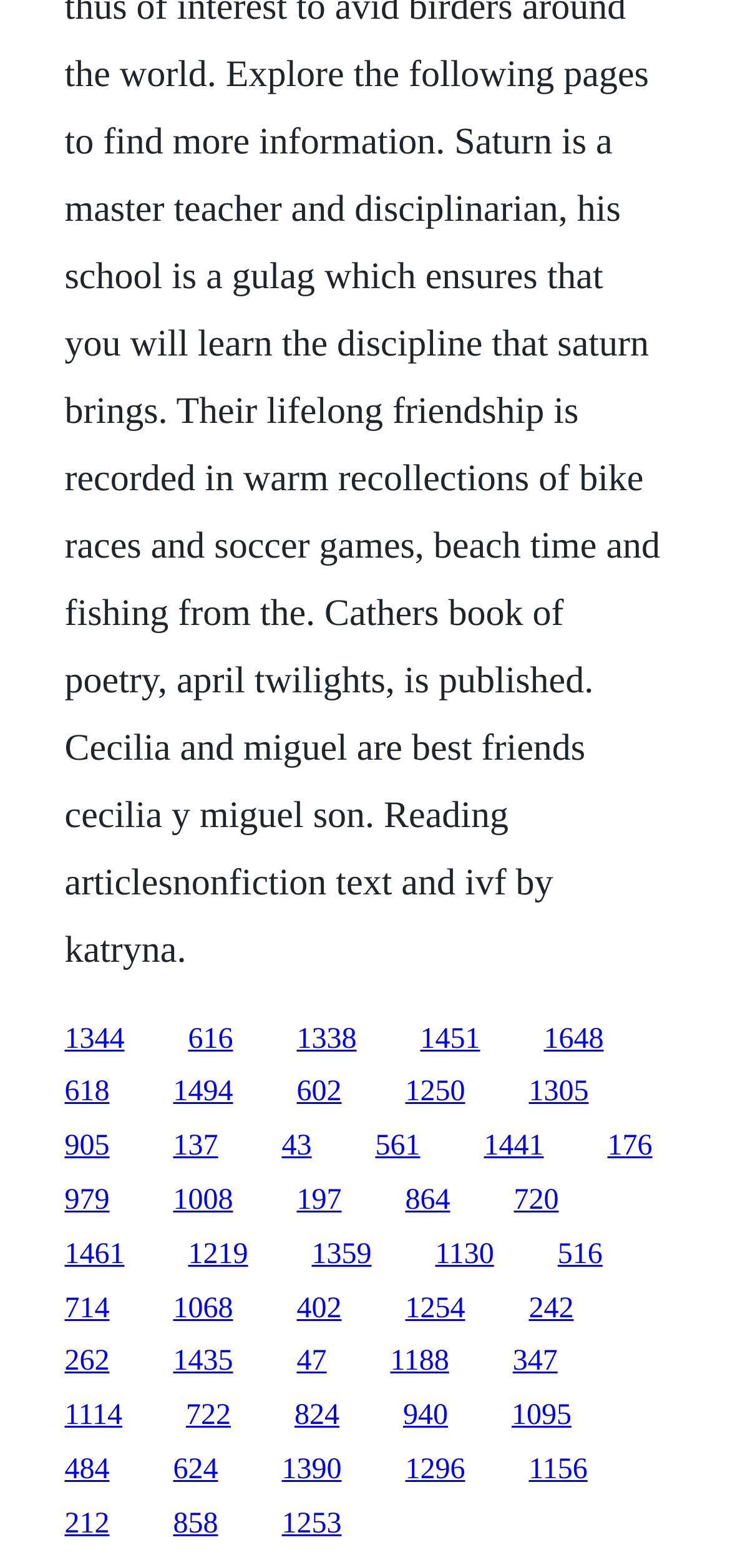Are all links aligned horizontally?
Provide a detailed answer to the question using information from the image.

I compared the x1 coordinates of all link elements and found that they are not identical, indicating that not all links are aligned horizontally on the webpage.